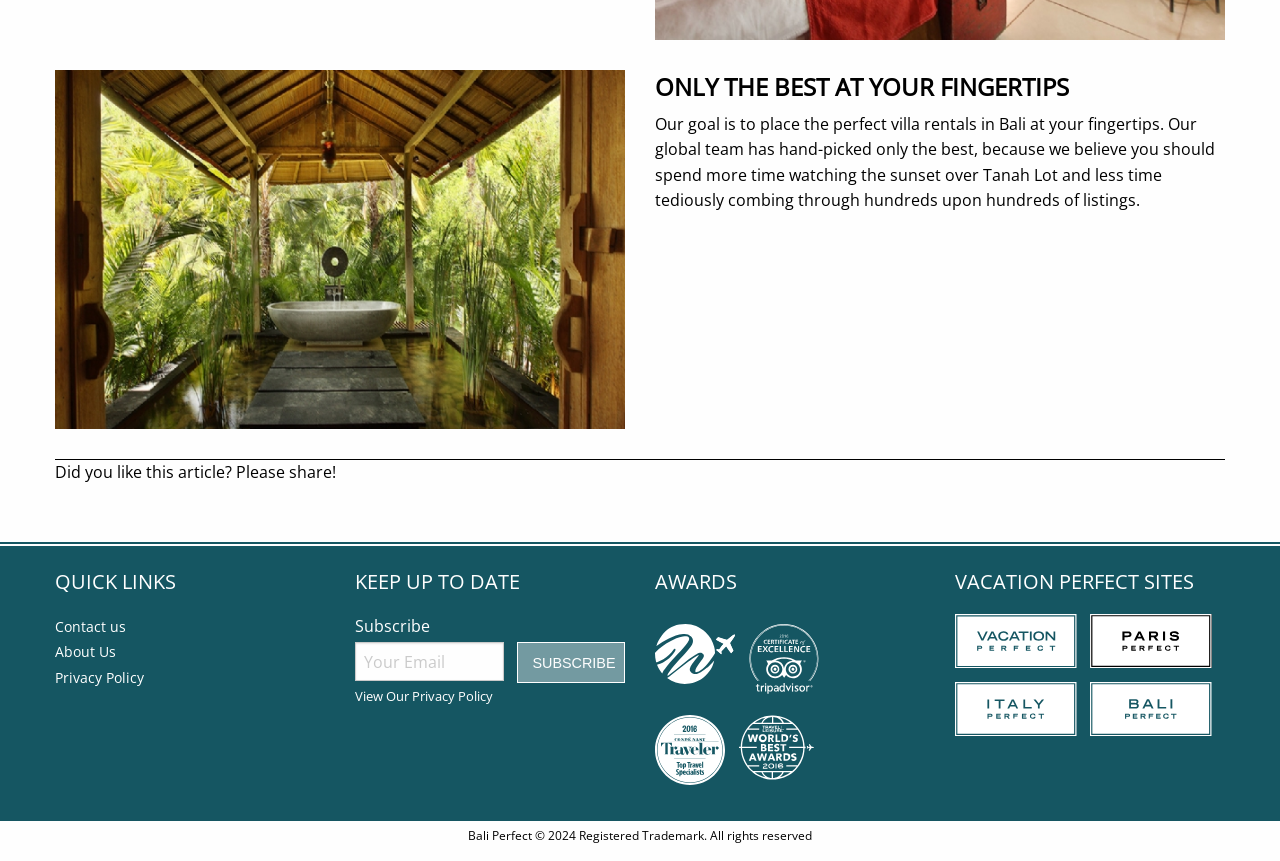What is the name of the company?
Respond to the question with a well-detailed and thorough answer.

The name of the company is Bali Perfect, as stated in the StaticText element with the text 'Bali Perfect © 2024 Registered Trademark. All rights reserved' at the bottom of the webpage.